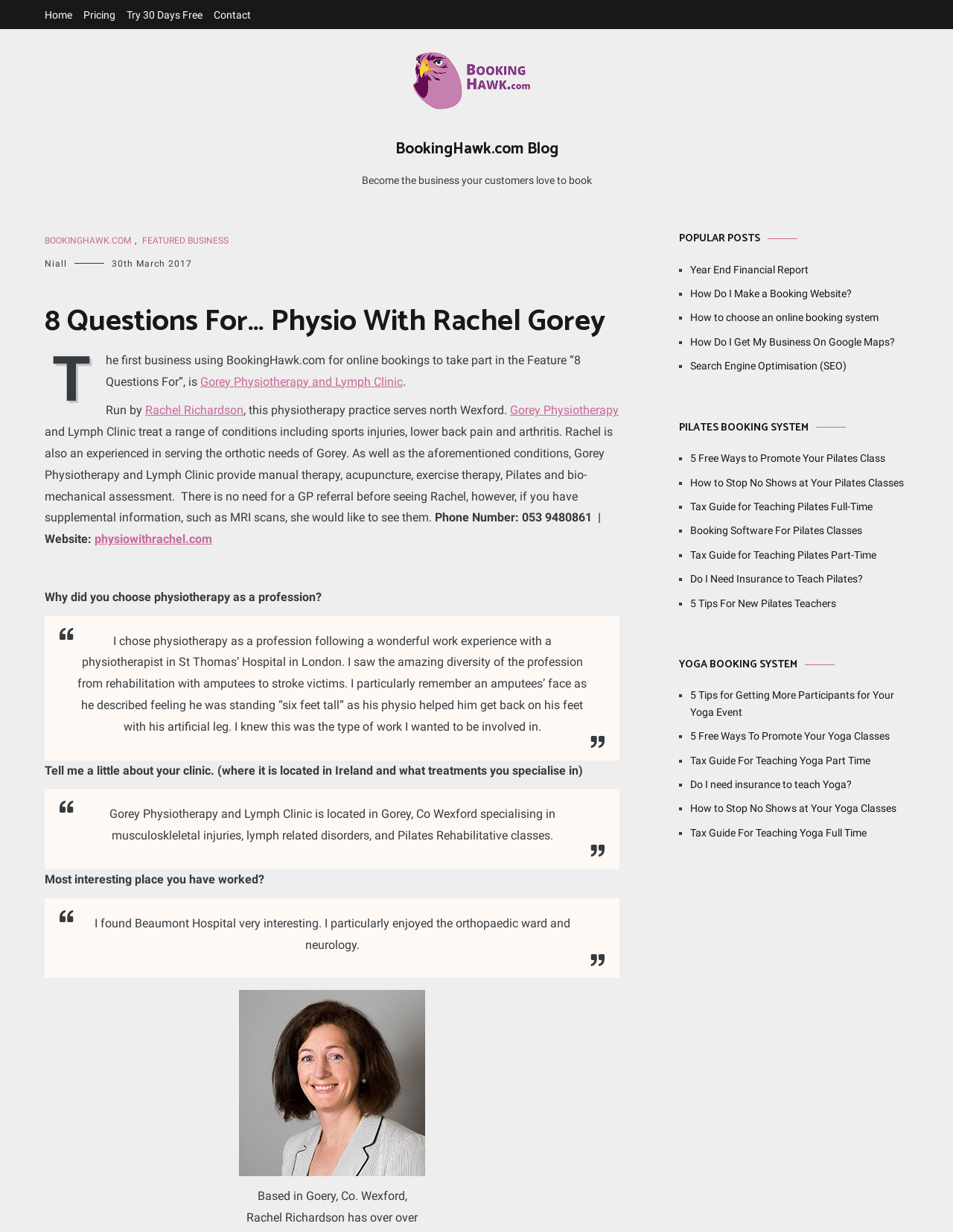Locate the bounding box coordinates of the item that should be clicked to fulfill the instruction: "Explore the 'PILATES BOOKING SYSTEM' section".

[0.712, 0.341, 0.848, 0.353]